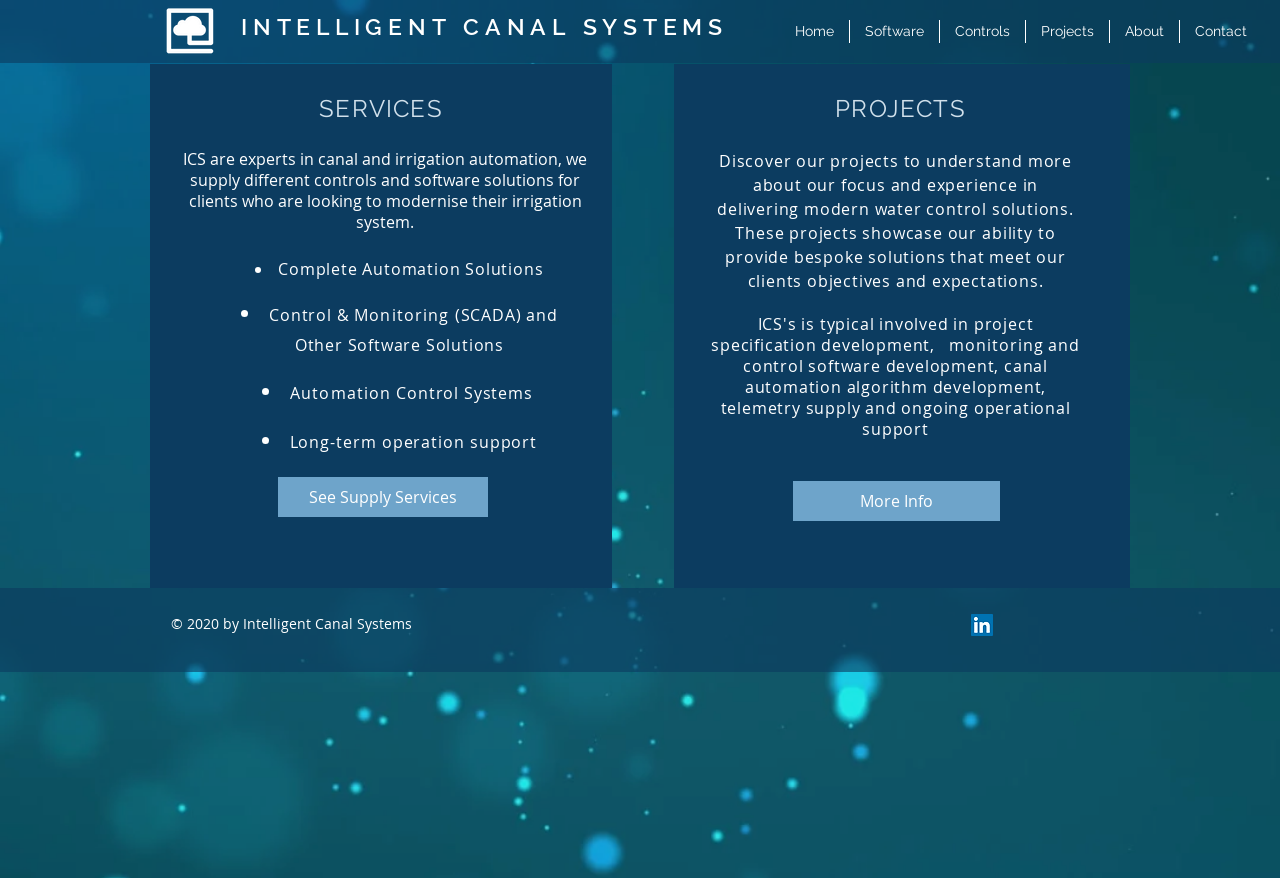What kind of solutions does ICS provide?
Please provide a comprehensive answer based on the information in the image.

According to the projects section, ICS provides bespoke solutions that meet clients' objectives and expectations, which includes monitoring and control software development, canal automation algorithm development, telemetry supply, and ongoing operational support.